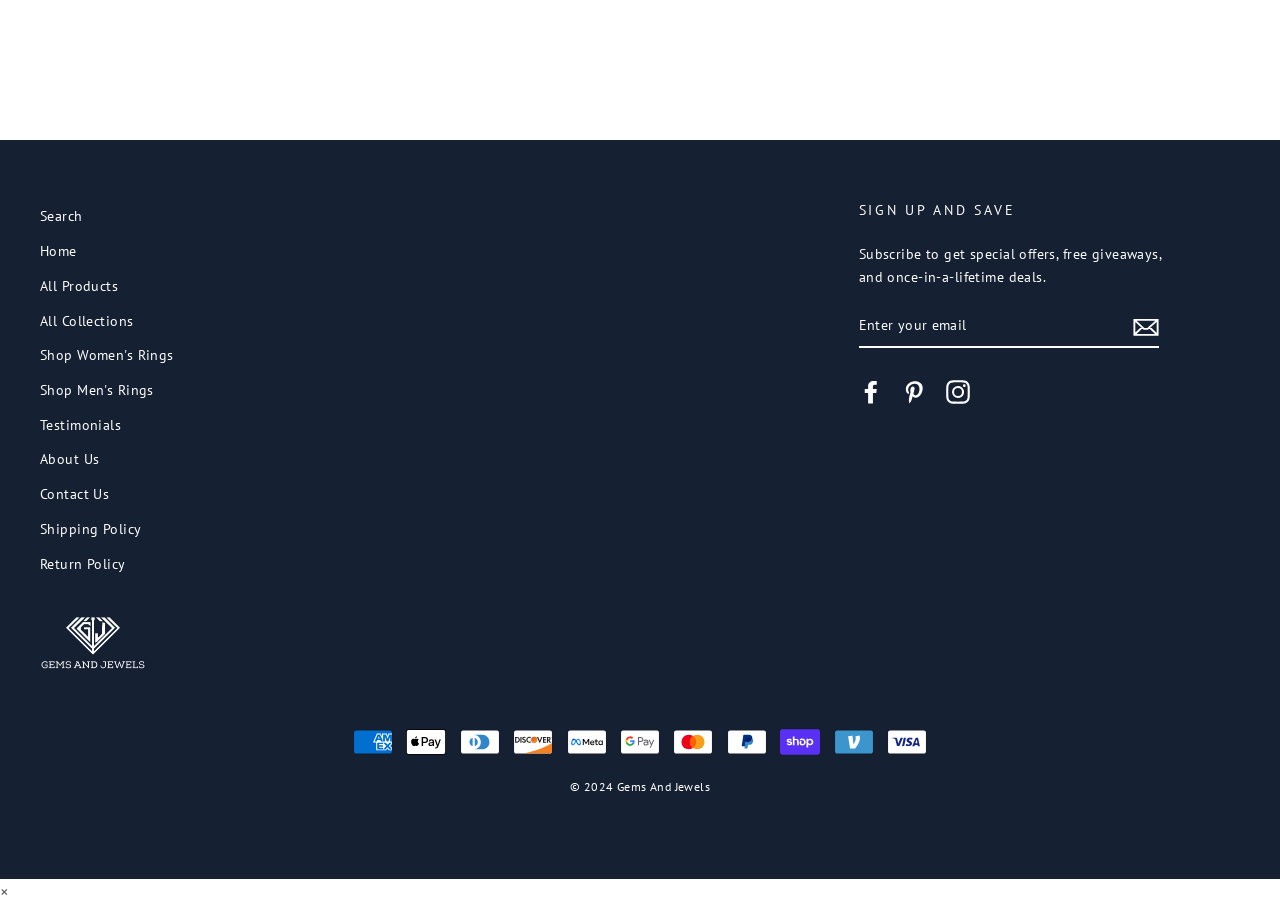Show the bounding box coordinates for the element that needs to be clicked to execute the following instruction: "Enter email address". Provide the coordinates in the form of four float numbers between 0 and 1, i.e., [left, top, right, bottom].

[0.671, 0.335, 0.905, 0.385]